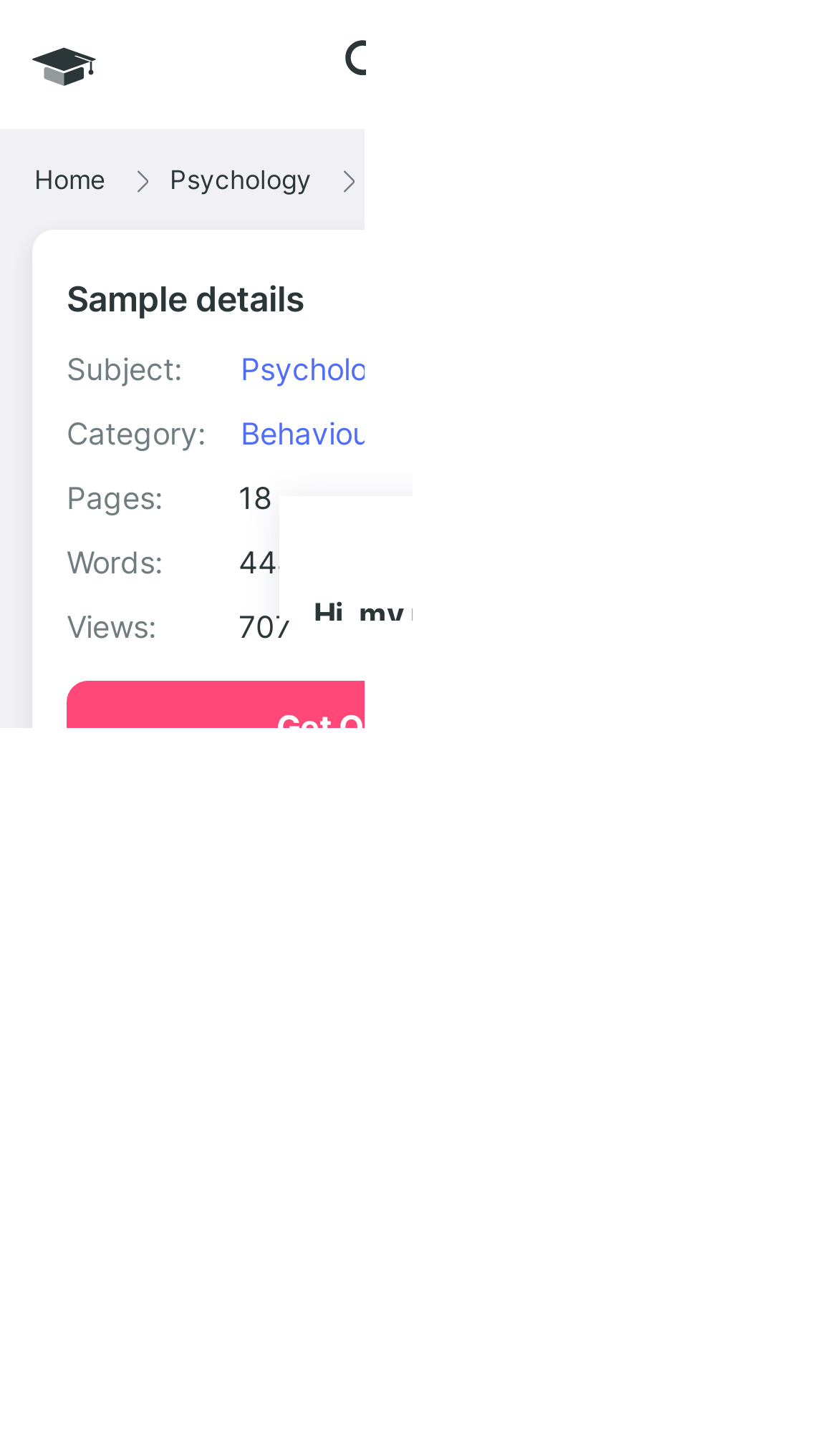Pinpoint the bounding box coordinates for the area that should be clicked to perform the following instruction: "Click the 'menu' button".

[0.859, 0.015, 0.962, 0.074]